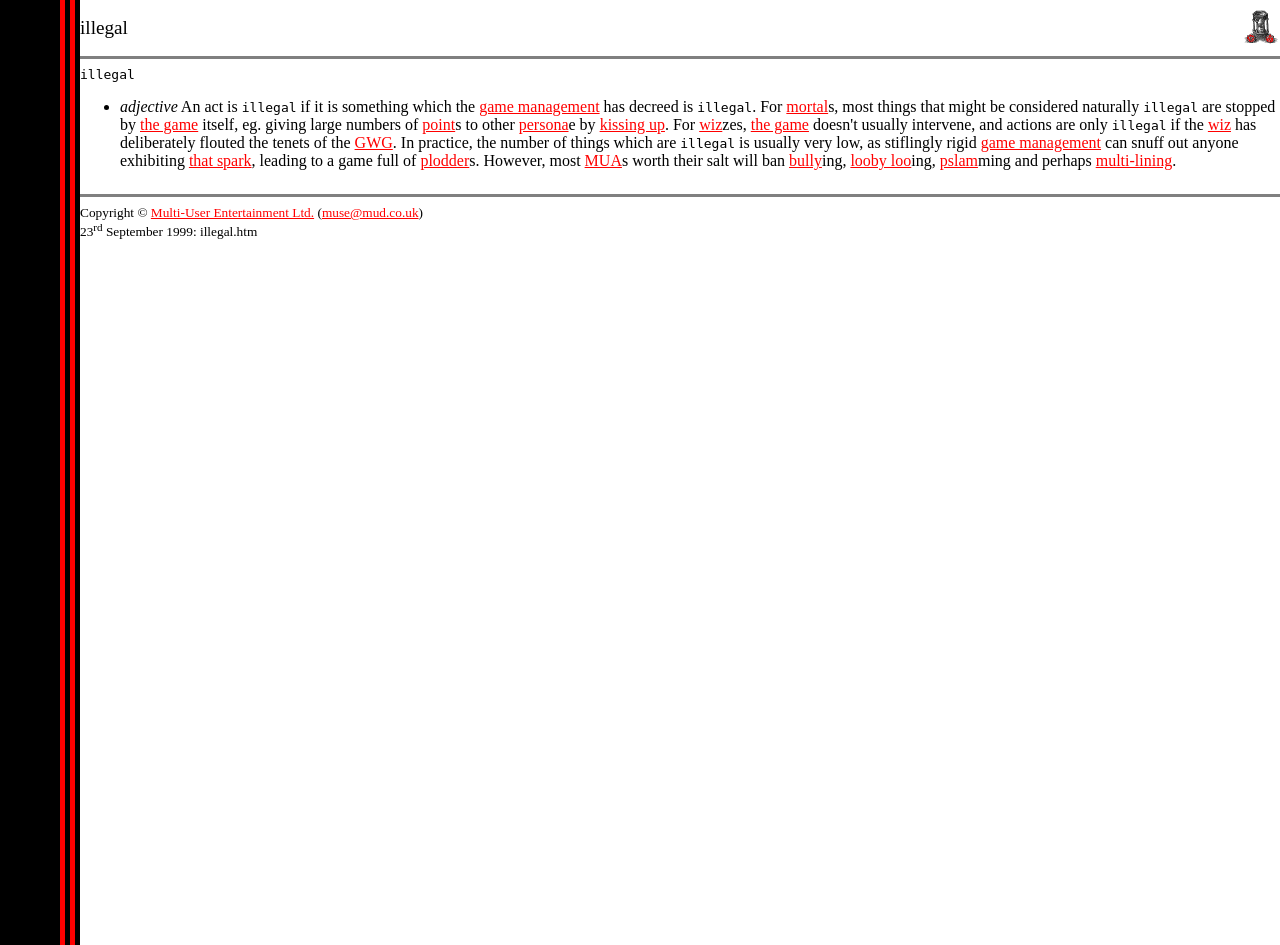Please determine the bounding box coordinates of the clickable area required to carry out the following instruction: "Contact Multi-User Entertainment Ltd.". The coordinates must be four float numbers between 0 and 1, represented as [left, top, right, bottom].

[0.251, 0.217, 0.327, 0.233]